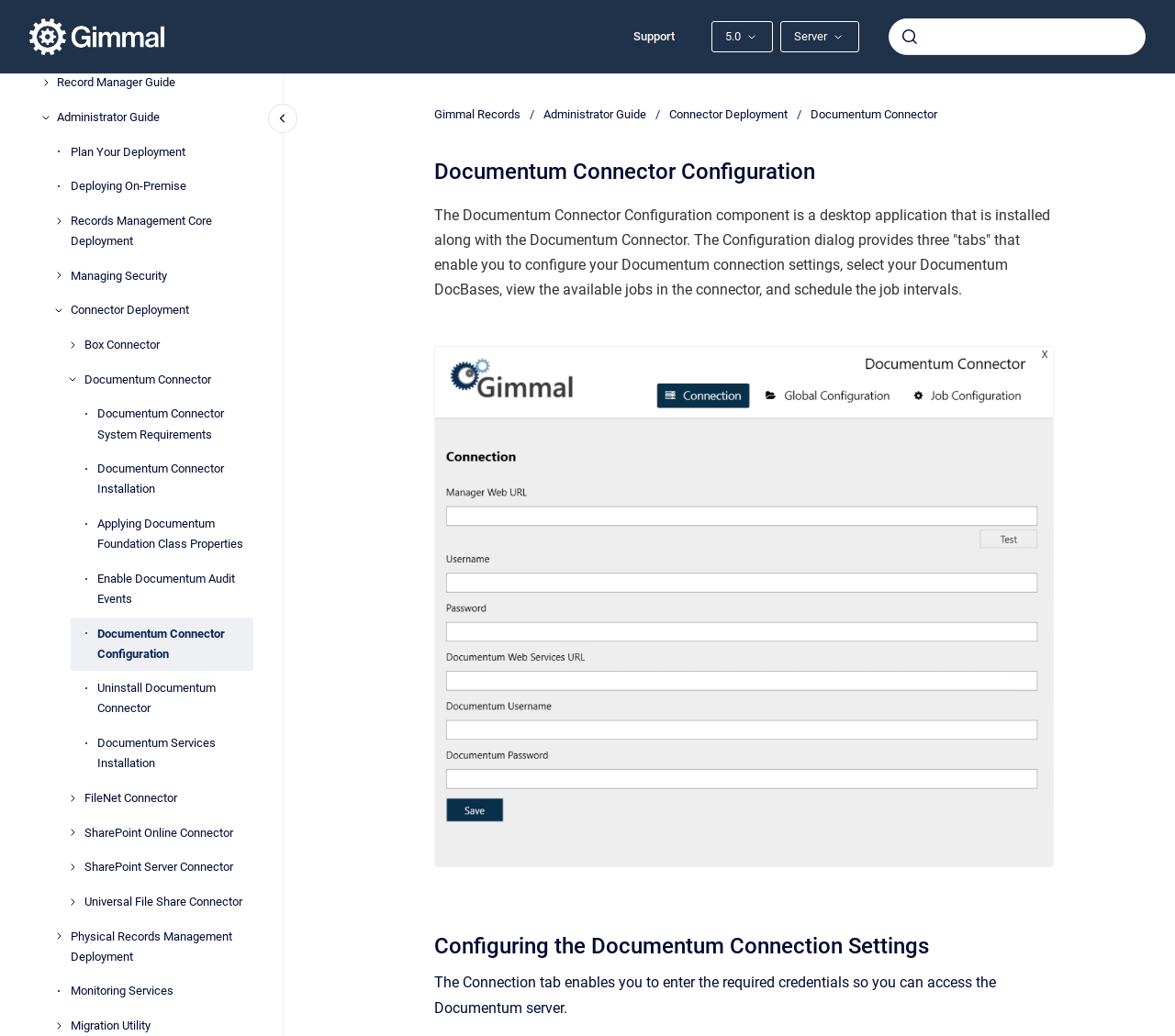Find the headline of the webpage and generate its text content.

Documentum Connector Configuration